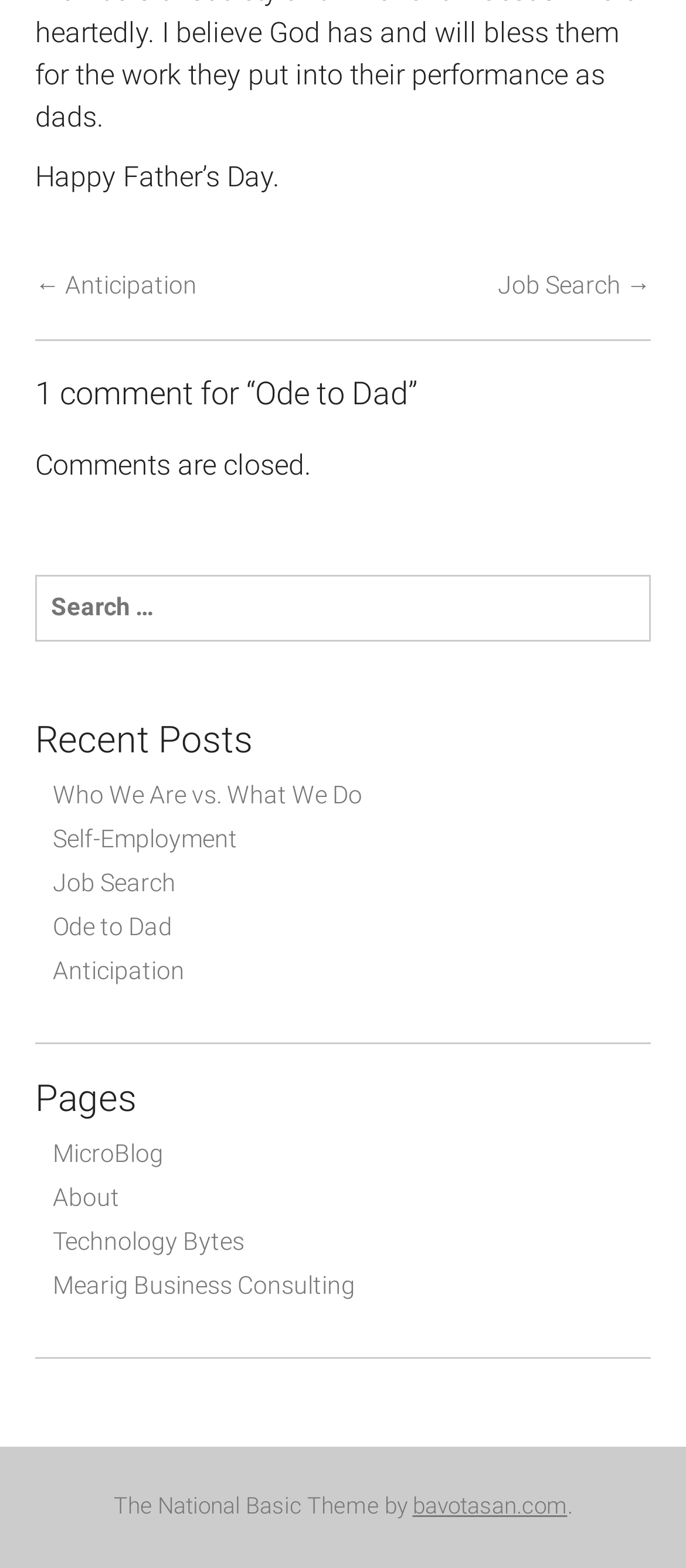Please find the bounding box for the UI component described as follows: "About".

[0.077, 0.755, 0.174, 0.773]